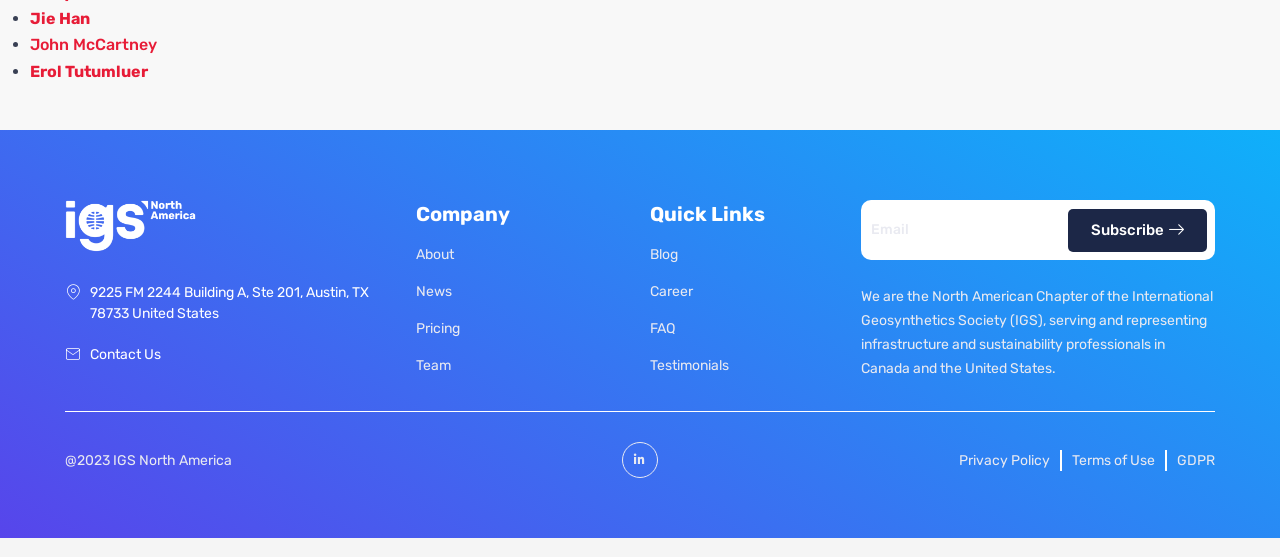Bounding box coordinates are specified in the format (top-left x, top-left y, bottom-right x, bottom-right y). All values are floating point numbers bounded between 0 and 1. Please provide the bounding box coordinate of the region this sentence describes: parent_node: Email name="form_fields[email]" placeholder="Email"

[0.68, 0.404, 0.834, 0.489]